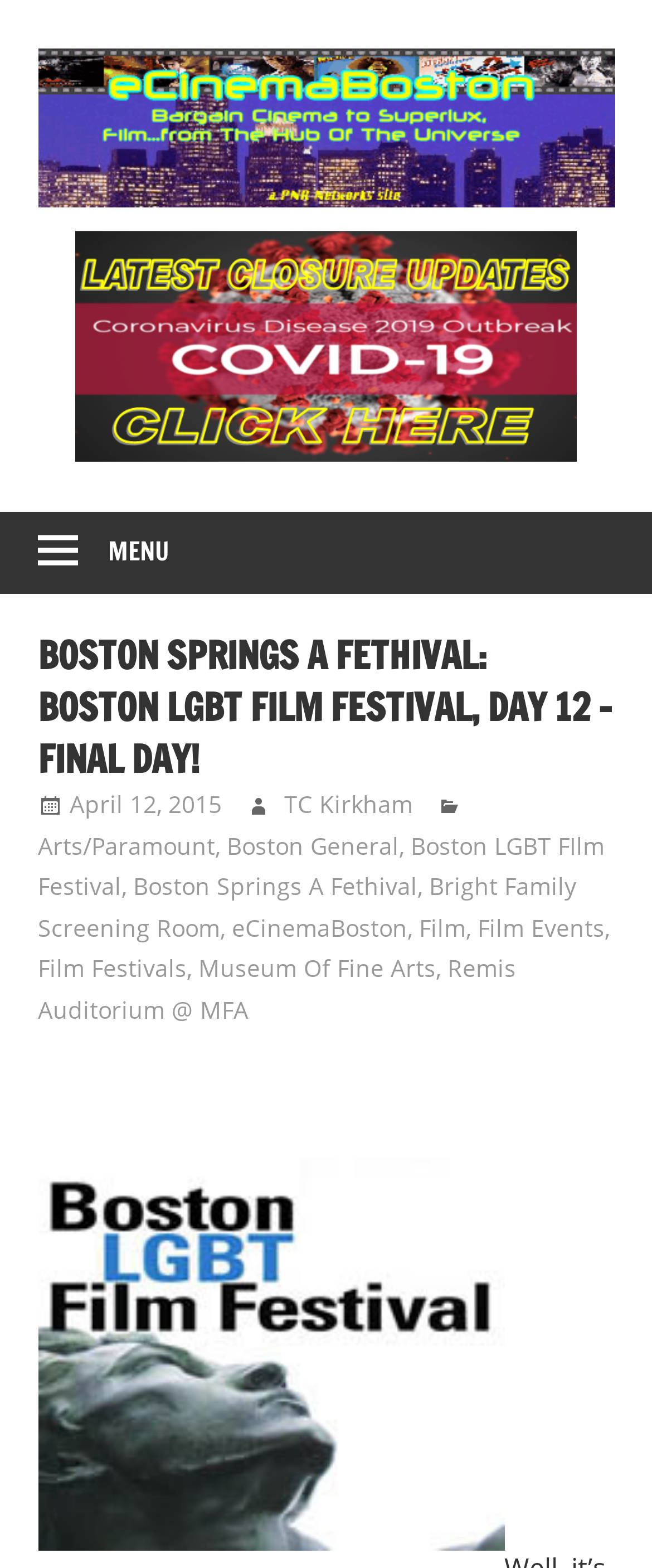Identify the bounding box coordinates for the element you need to click to achieve the following task: "Open the MENU button". Provide the bounding box coordinates as four float numbers between 0 and 1, in the form [left, top, right, bottom].

[0.0, 0.326, 1.0, 0.378]